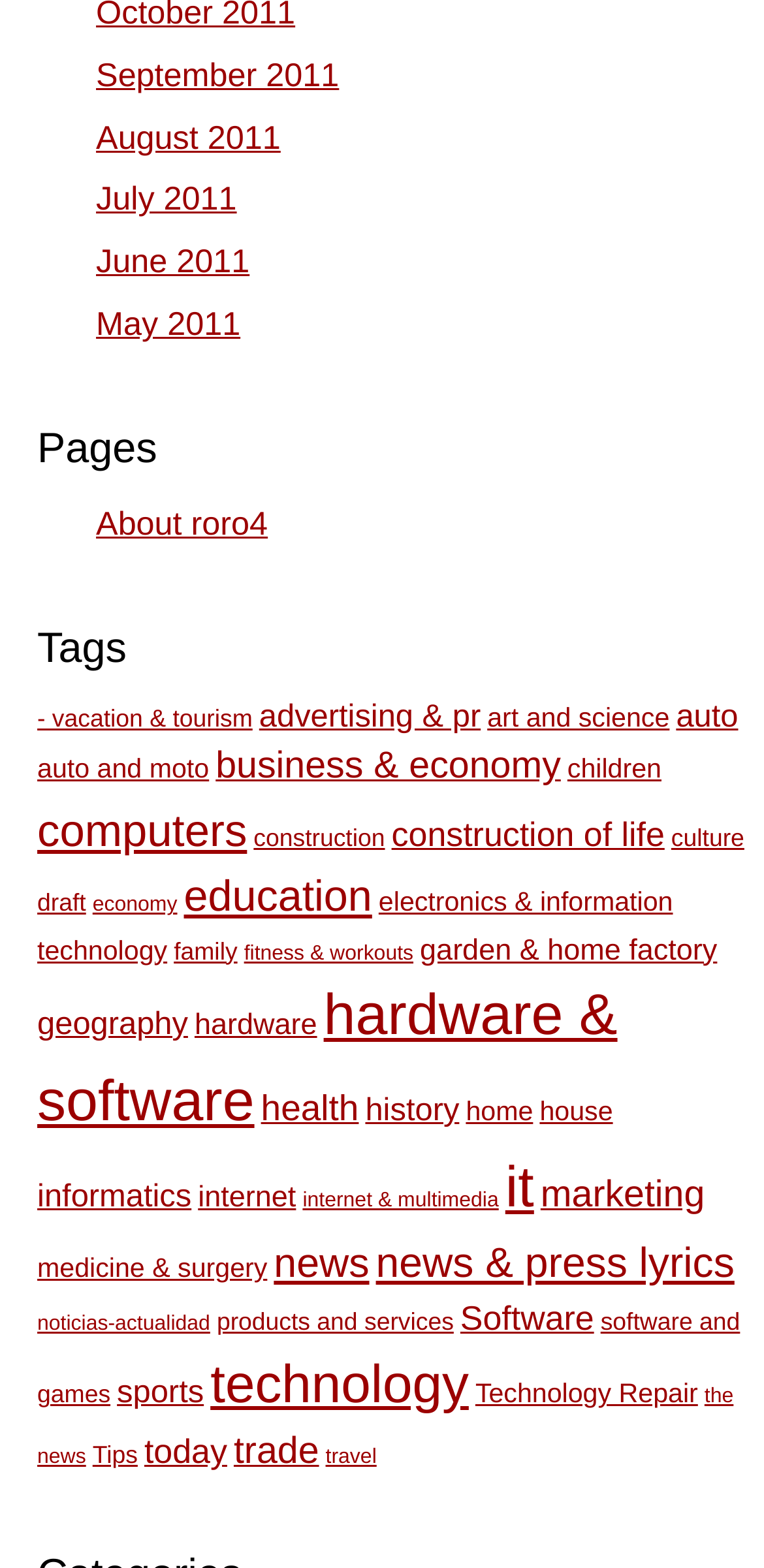Identify the bounding box coordinates for the region to click in order to carry out this instruction: "Browse the 'travel' category". Provide the coordinates using four float numbers between 0 and 1, formatted as [left, top, right, bottom].

[0.426, 0.922, 0.493, 0.937]